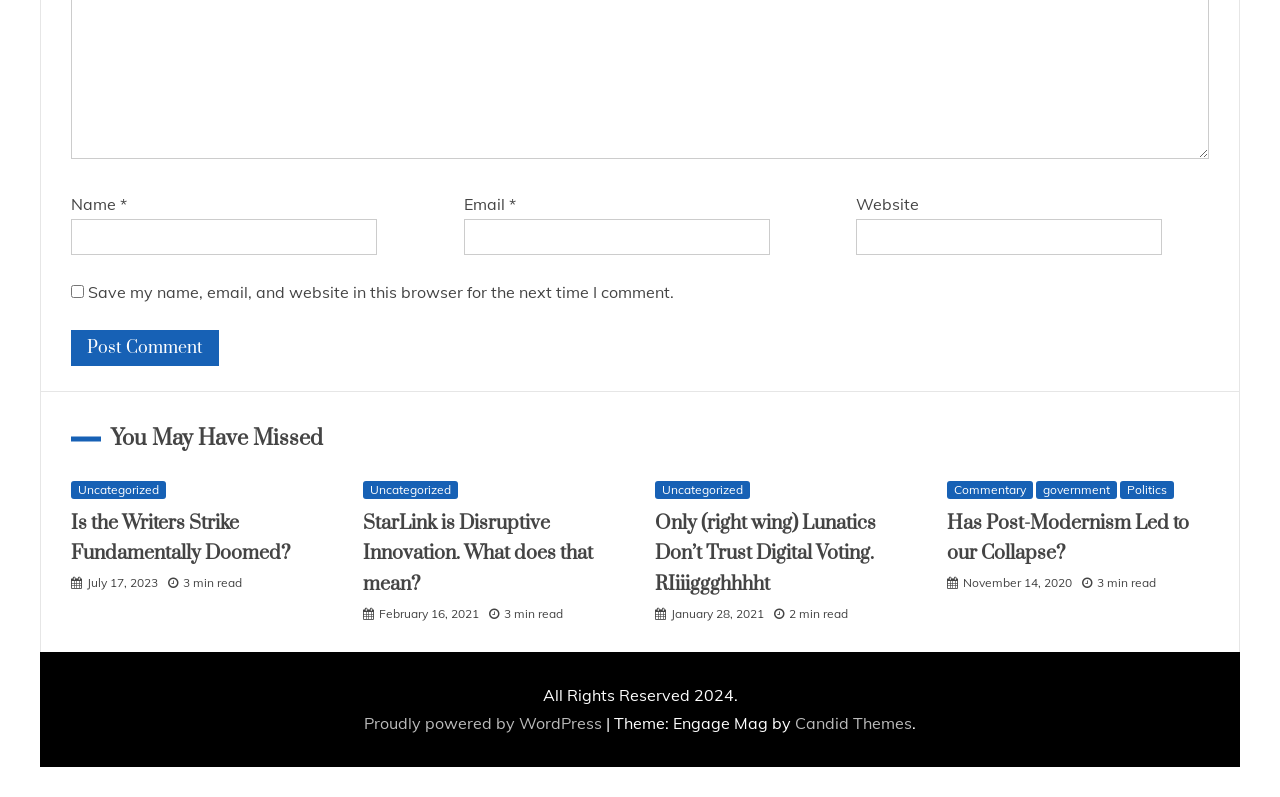Based on the element description: "November 14, 2020November 27, 2023", identify the UI element and provide its bounding box coordinates. Use four float numbers between 0 and 1, [left, top, right, bottom].

[0.752, 0.721, 0.838, 0.74]